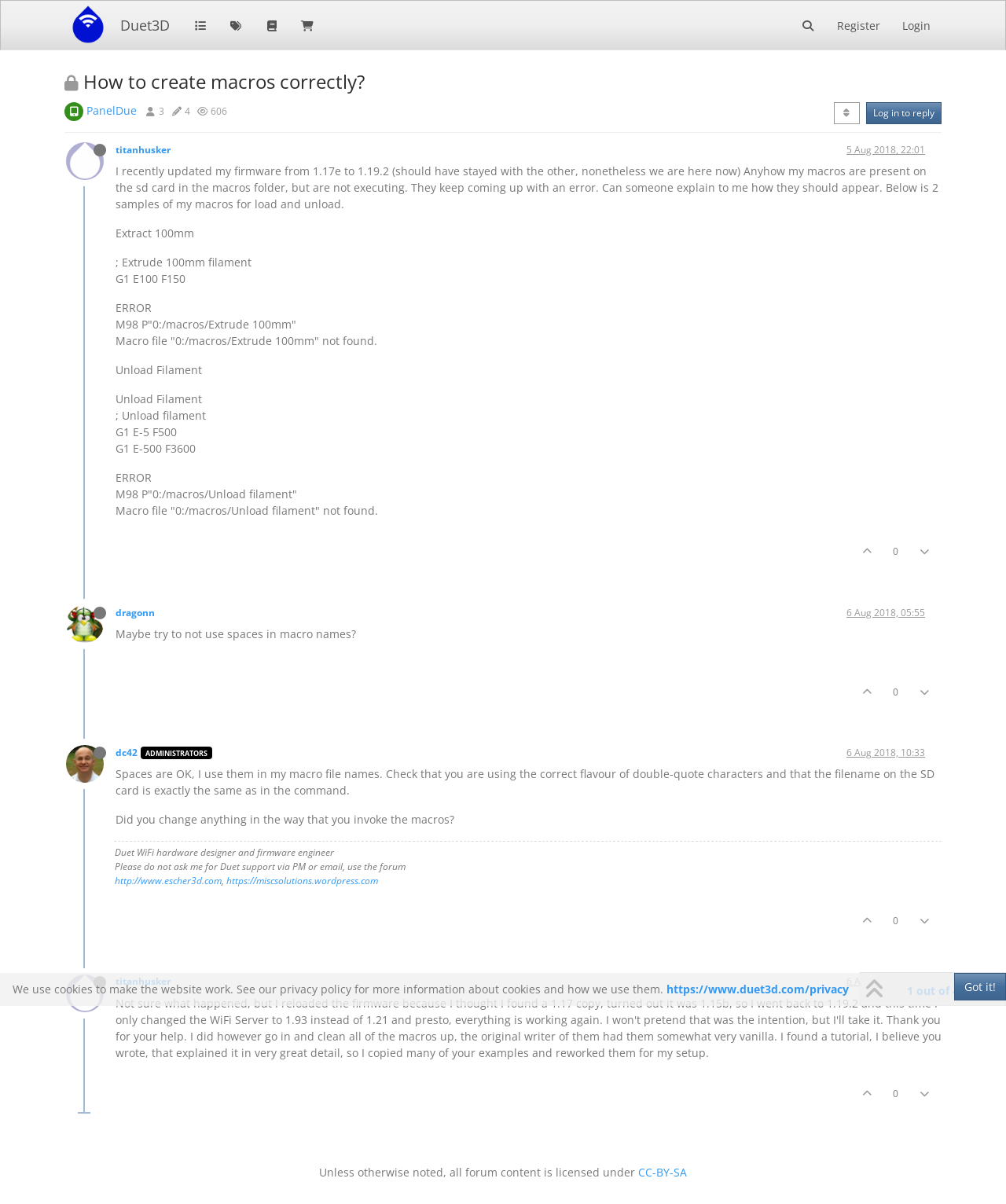What is the purpose of the macro 'Unload Filament'?
Please answer the question as detailed as possible based on the image.

The purpose of the macro 'Unload Filament' can be inferred from its name and the code provided in the original post. The macro is intended to unload filament from a 3D printer or similar device.